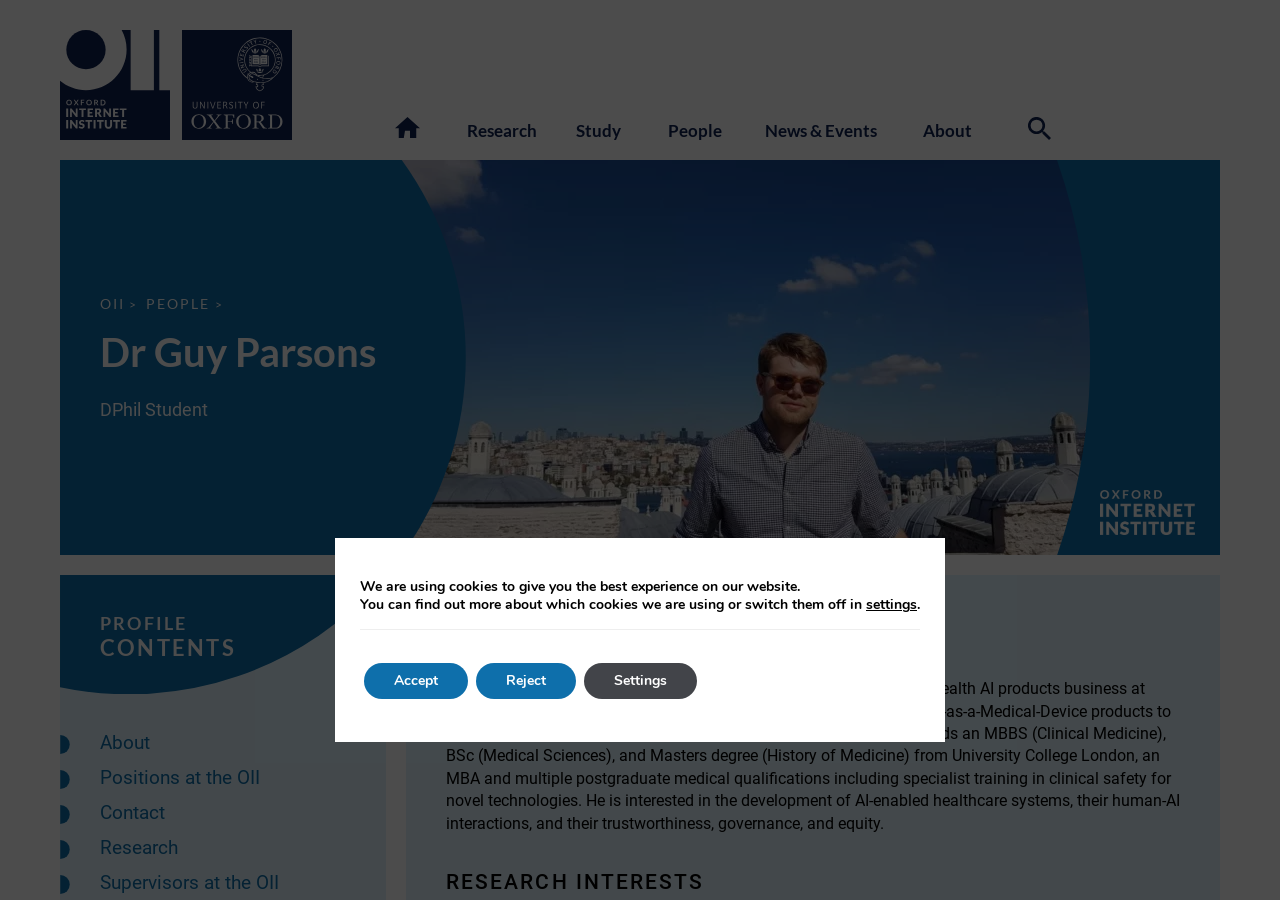Identify the bounding box for the described UI element. Provide the coordinates in (top-left x, top-left y, bottom-right x, bottom-right y) format with values ranging from 0 to 1: News & Events

[0.597, 0.133, 0.685, 0.157]